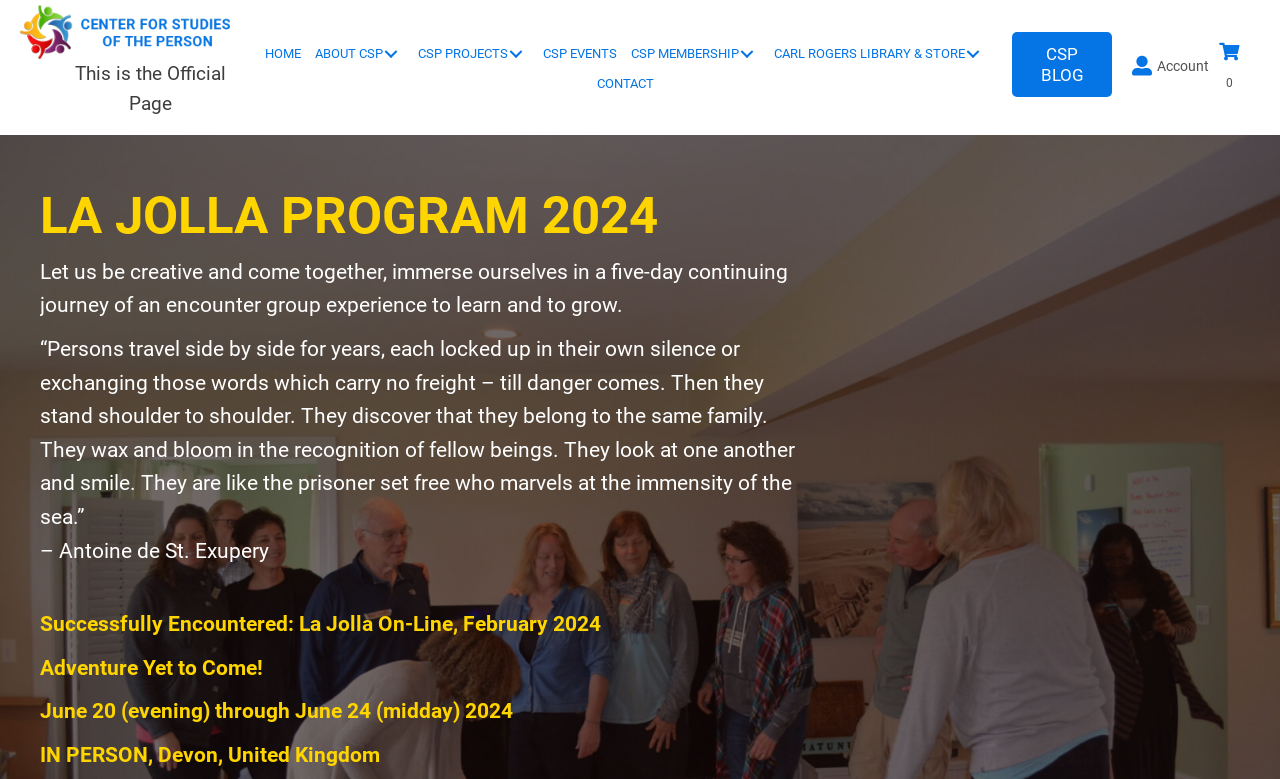Determine the bounding box coordinates of the clickable region to follow the instruction: "Visit the CSP BLOG page".

[0.79, 0.042, 0.869, 0.125]